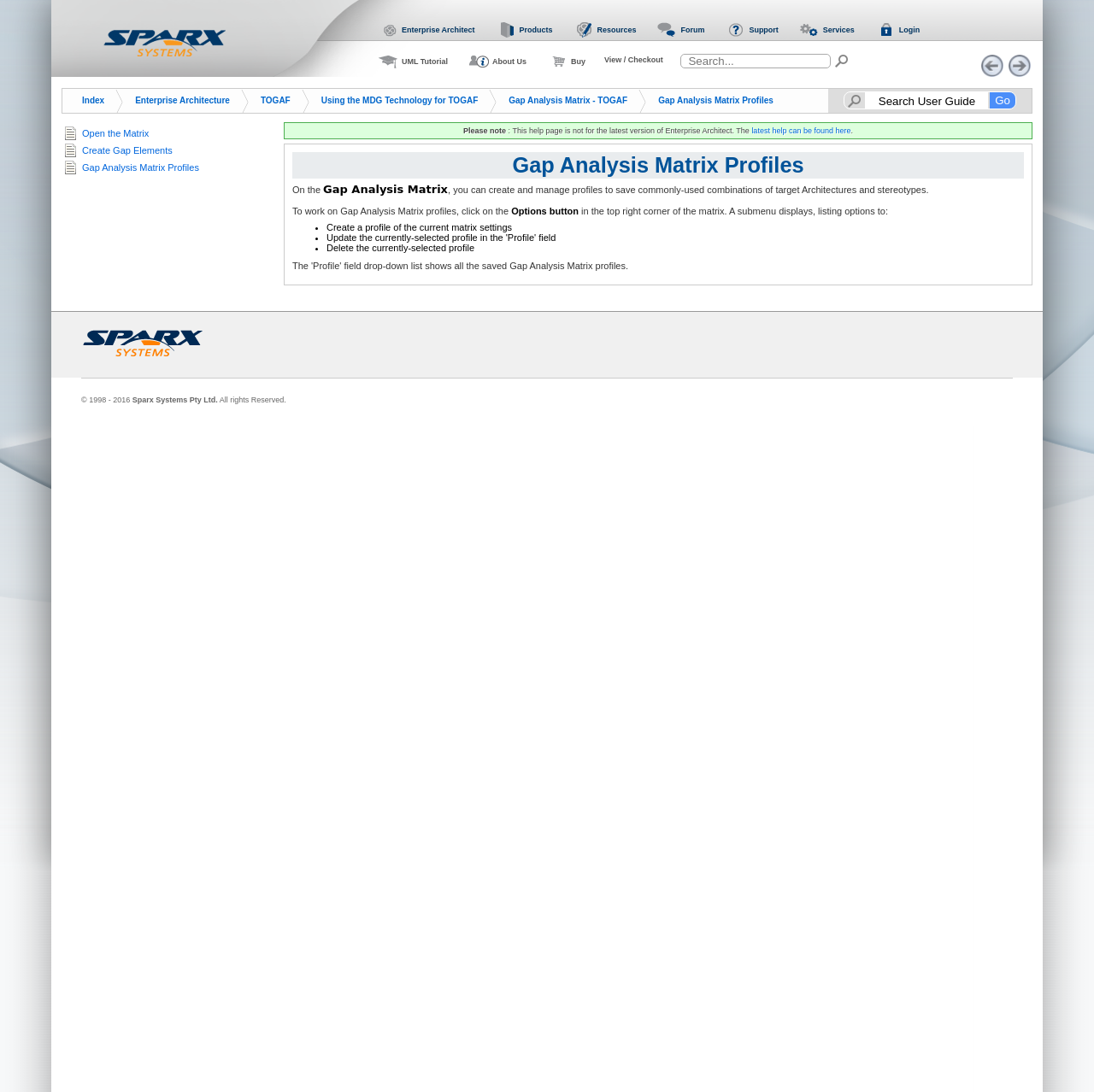Based on the image, provide a detailed and complete answer to the question: 
What is the purpose of the Gap Analysis Matrix Profiles?

Based on the webpage content, it is clear that the Gap Analysis Matrix Profiles are used to create and manage profiles to save commonly-used combinations of target Architectures and stereotypes. This is stated in the text 'On the ..., you can create and manage profiles to save commonly-used combinations of target Architectures and stereotypes.'